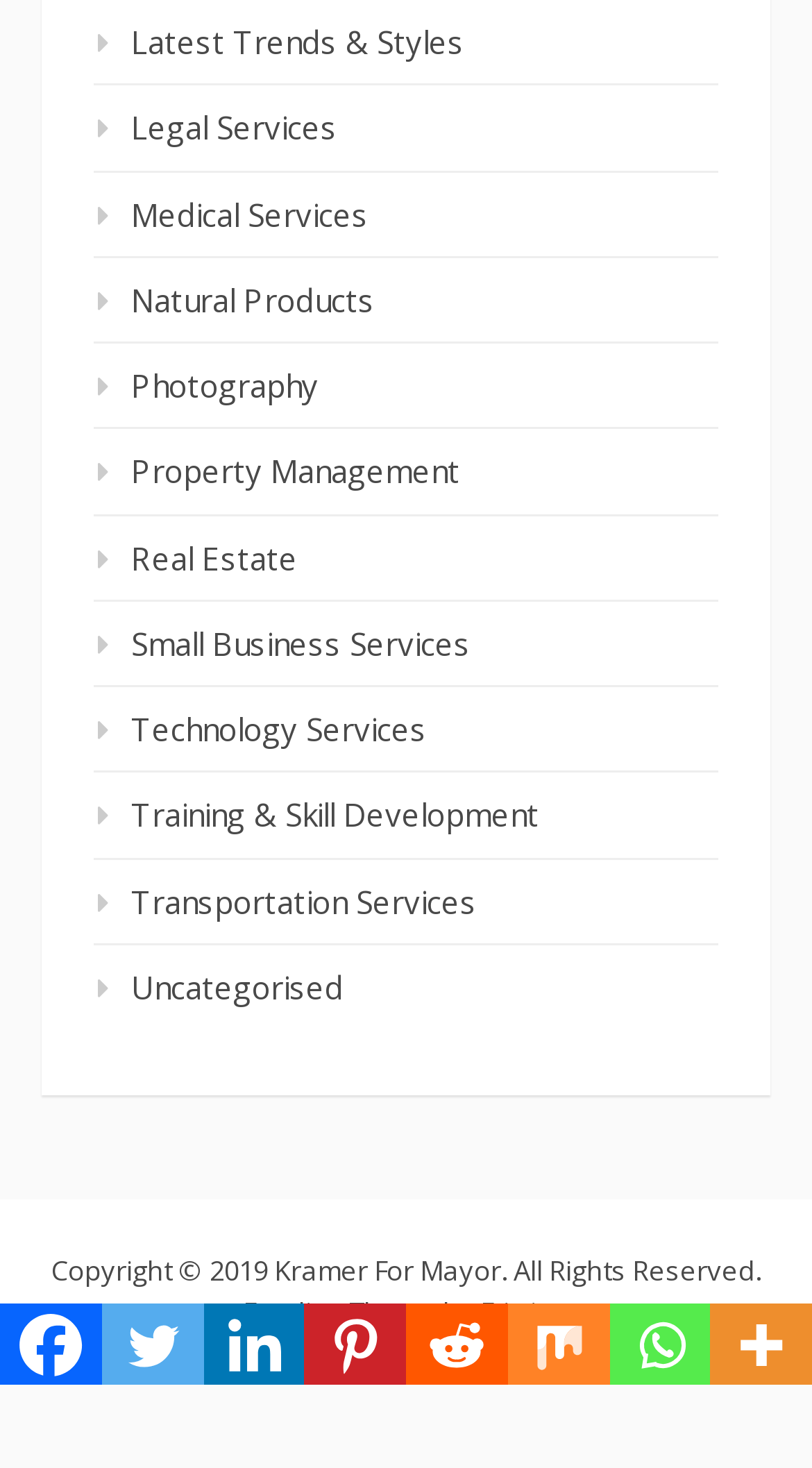How many social media links are available?
Please provide a comprehensive answer based on the visual information in the image.

I counted the number of social media links at the top of the webpage, which includes Facebook, Twitter, Linkedin, Pinterest, Reddit, Mix, Whatsapp, and More.